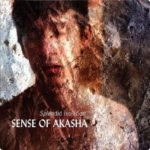What is the subtitle of the artwork?
Could you answer the question with a detailed and thorough explanation?

The subtitle is written below the title, providing additional context and meaning to the artwork's theme and message.